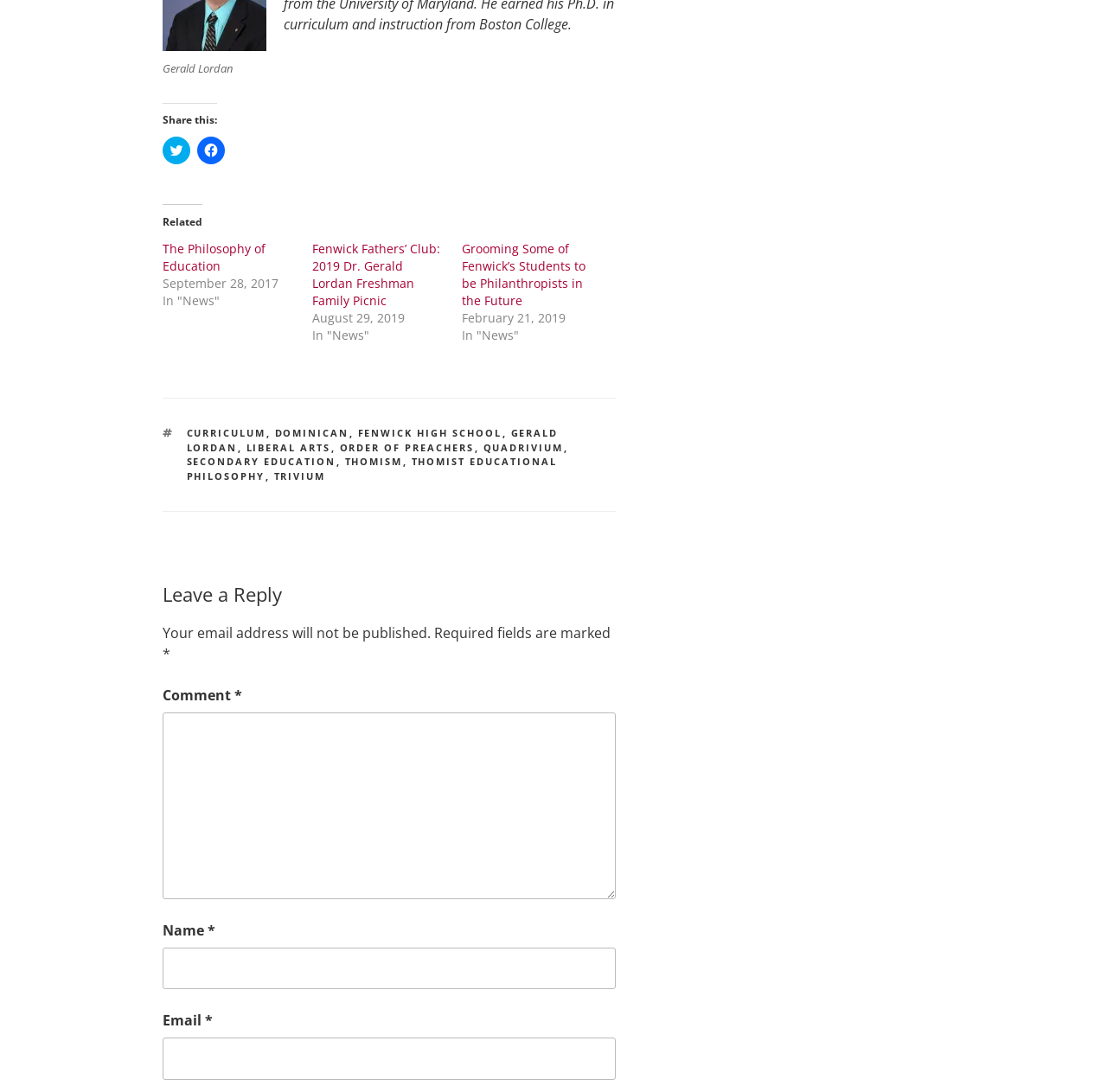Please give a succinct answer using a single word or phrase:
What is required to leave a reply?

Name, Email, and Comment